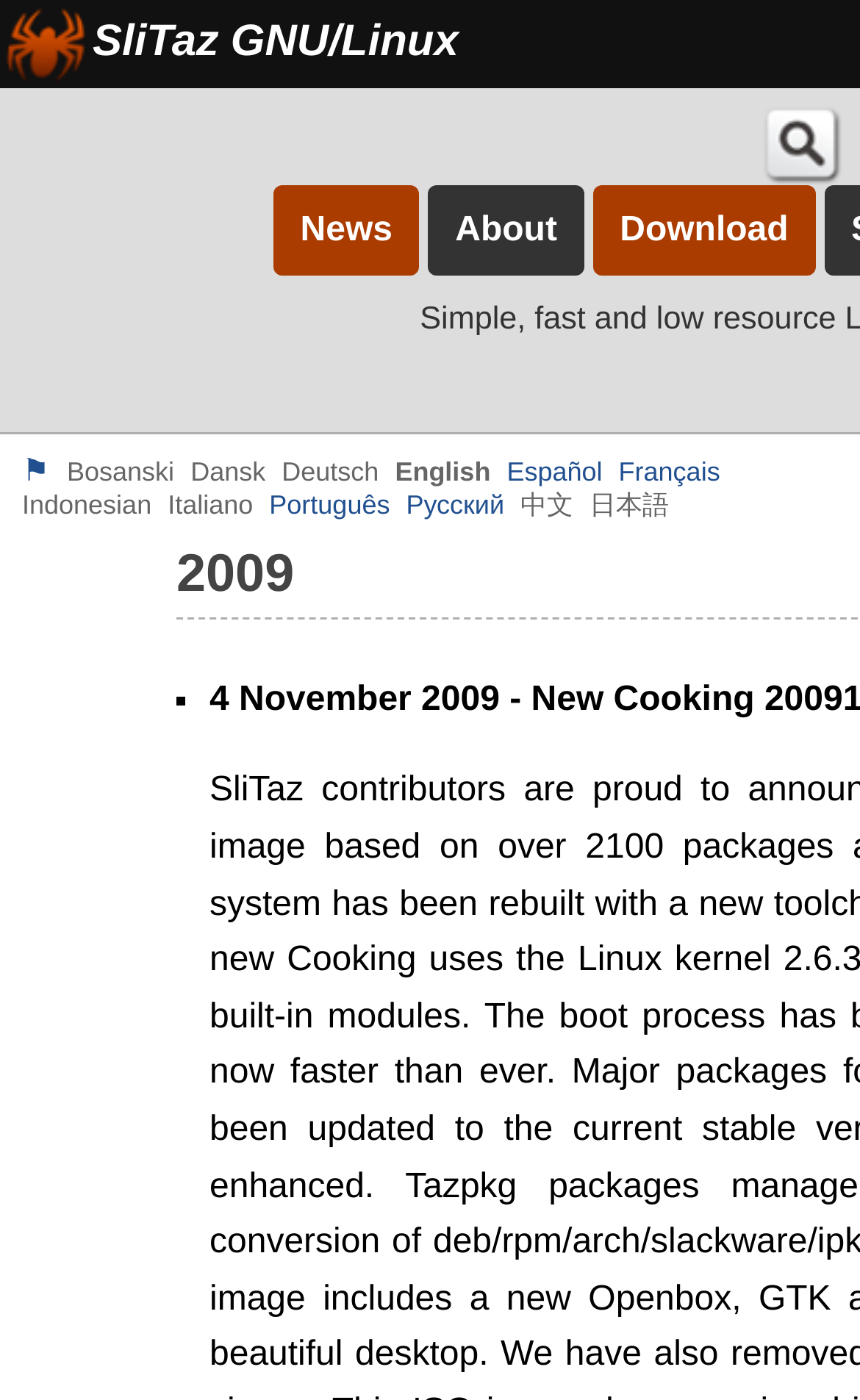Determine the bounding box coordinates for the element that should be clicked to follow this instruction: "go to about page". The coordinates should be given as four float numbers between 0 and 1, in the format [left, top, right, bottom].

[0.499, 0.132, 0.679, 0.197]